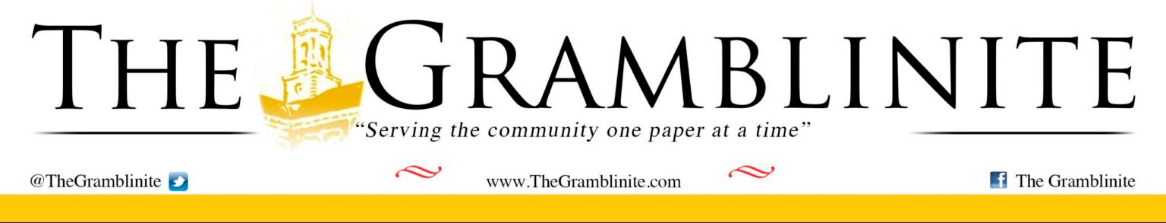Analyze the image and describe all the key elements you observe.

The image showcases the header of "The Gramblinite," illustrated with a prominent title in elegant font. The banner features the tagline “Serving the community one paper at a time,” emphasizing its commitment to local journalism. Below the title, links to social media platforms such as Twitter and Facebook are displayed, alongside the publication’s website, www.TheGramblinite.com, inviting readers to engage further with the content. The overall design incorporates a classic aesthetic, reflecting the newspaper's dedication to serving its audience.